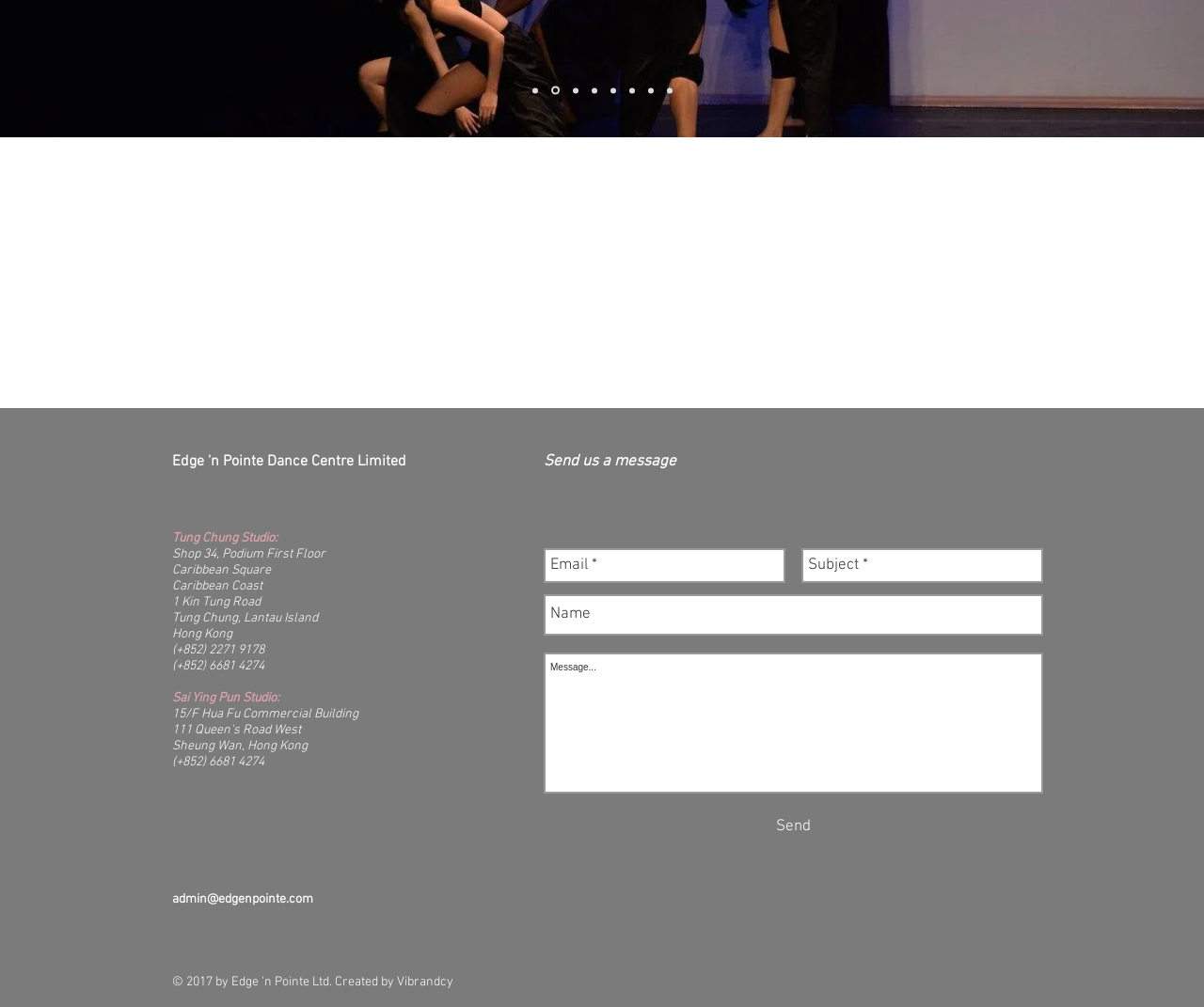Provide the bounding box coordinates of the section that needs to be clicked to accomplish the following instruction: "View the author's profile."

None